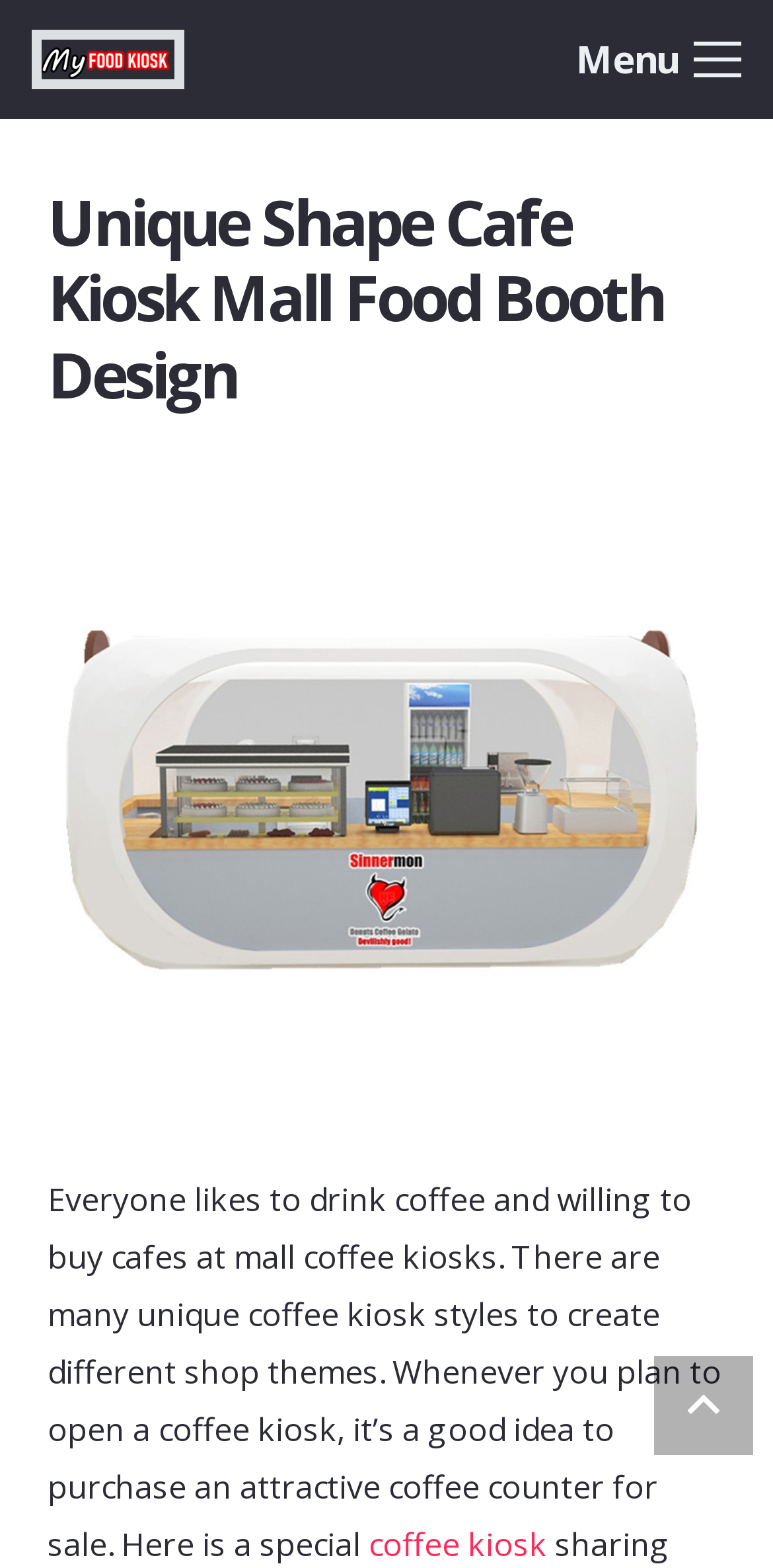What is the purpose of the webpage?
With the help of the image, please provide a detailed response to the question.

The webpage appears to be promoting the sale of kiosks, with links to 'Outdoor Kiosks', 'Food Trailers', and 'coffee kiosk' for sale. The text also mentions purchasing an attractive coffee counter for sale, suggesting that the purpose of the webpage is to sell kiosks.